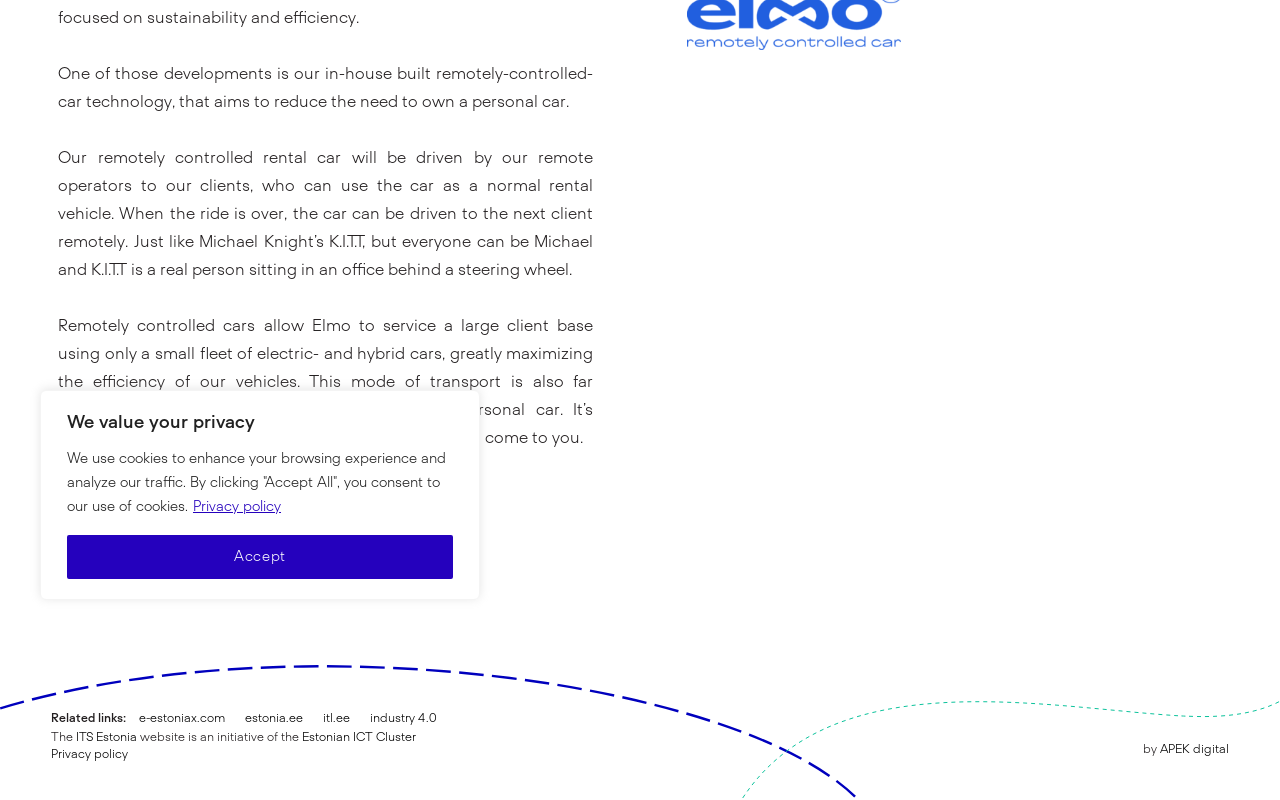Using the provided description: "APEK digital", find the bounding box coordinates of the corresponding UI element. The output should be four float numbers between 0 and 1, in the format [left, top, right, bottom].

[0.906, 0.929, 0.96, 0.944]